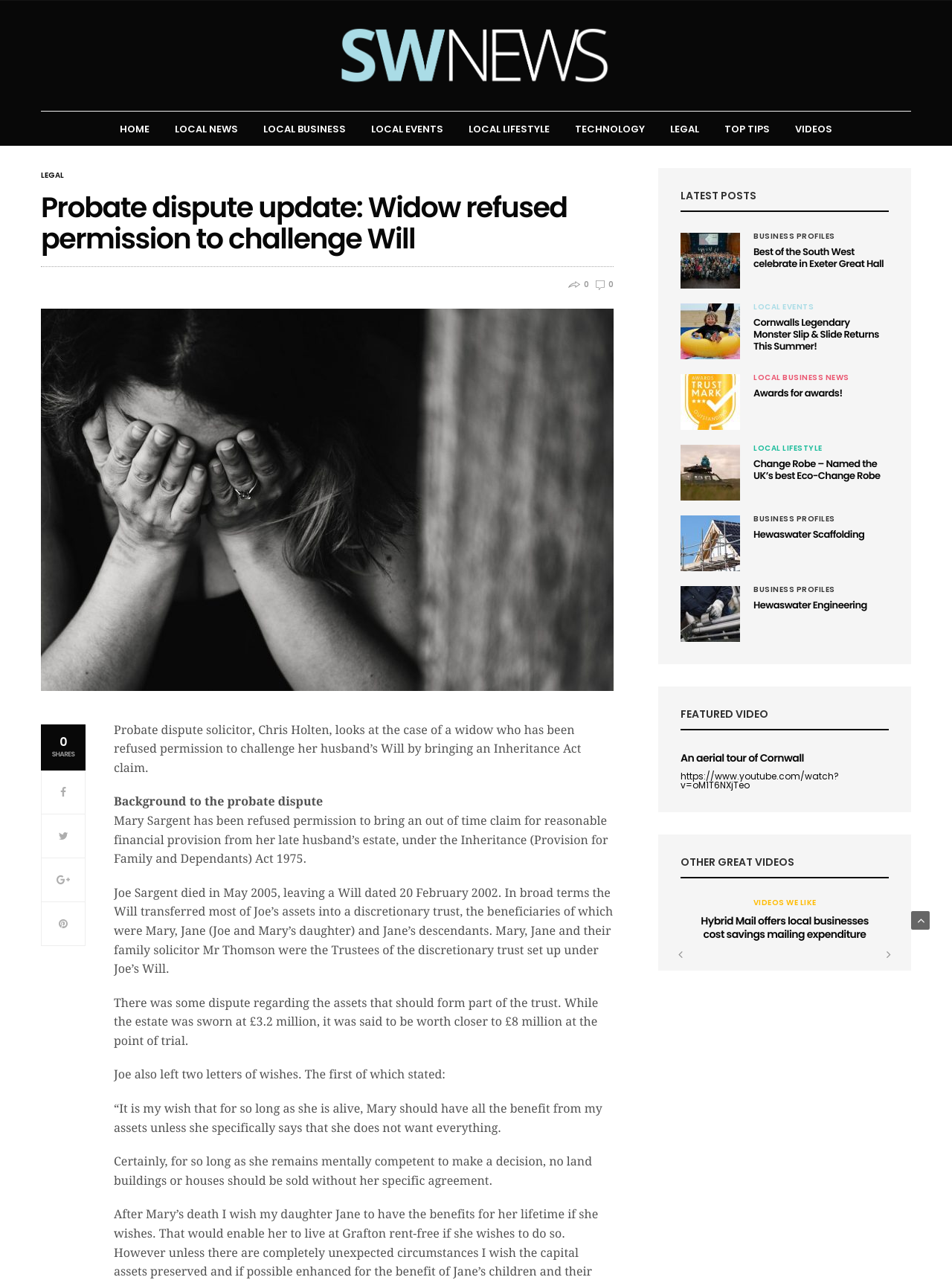Determine the bounding box coordinates for the HTML element mentioned in the following description: "Privacy & Cookie Policy". The coordinates should be a list of four floats ranging from 0 to 1, represented as [left, top, right, bottom].

None